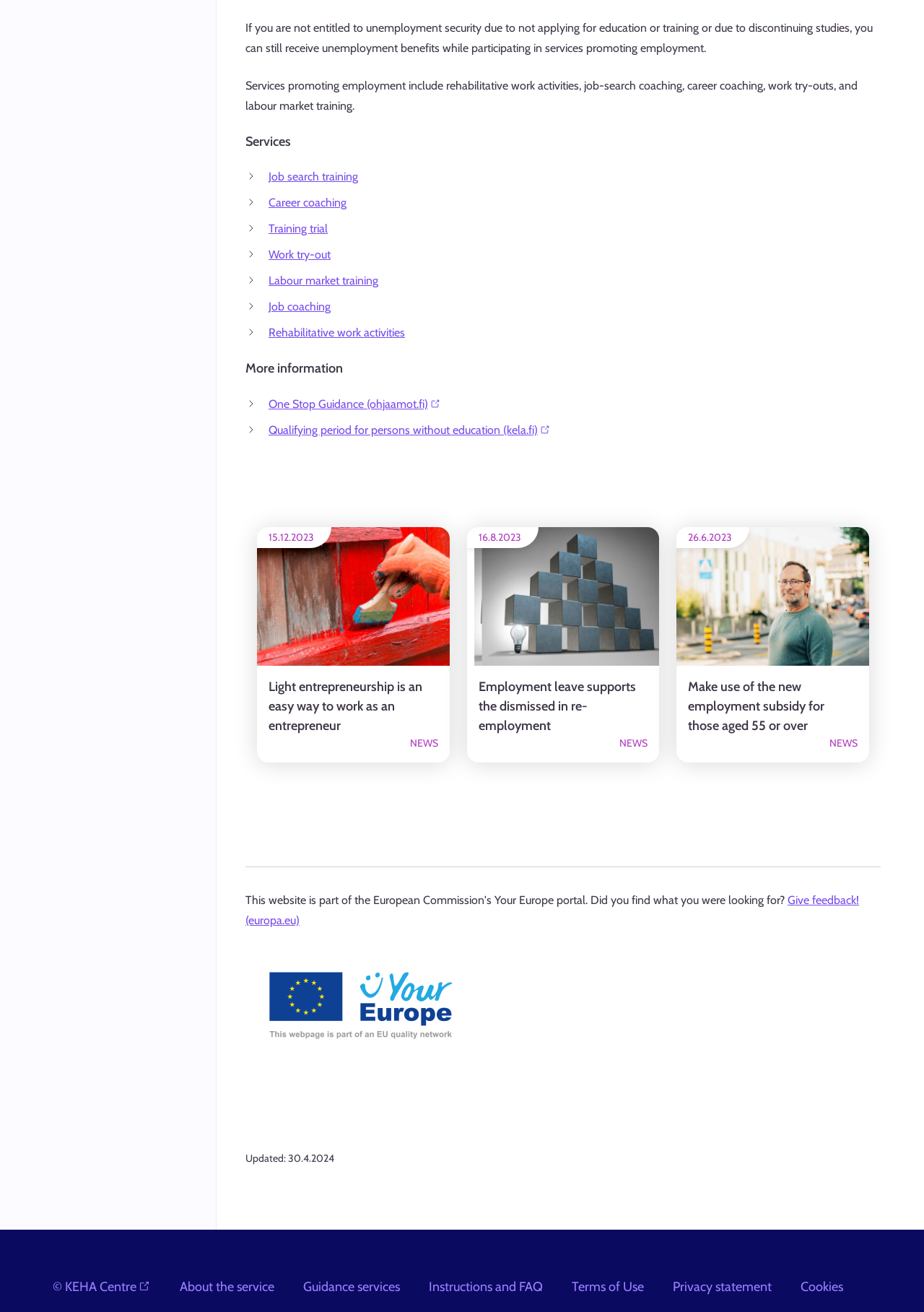What is the purpose of the 'Give feedback!' link?
Examine the image and give a concise answer in one word or a short phrase.

To provide feedback